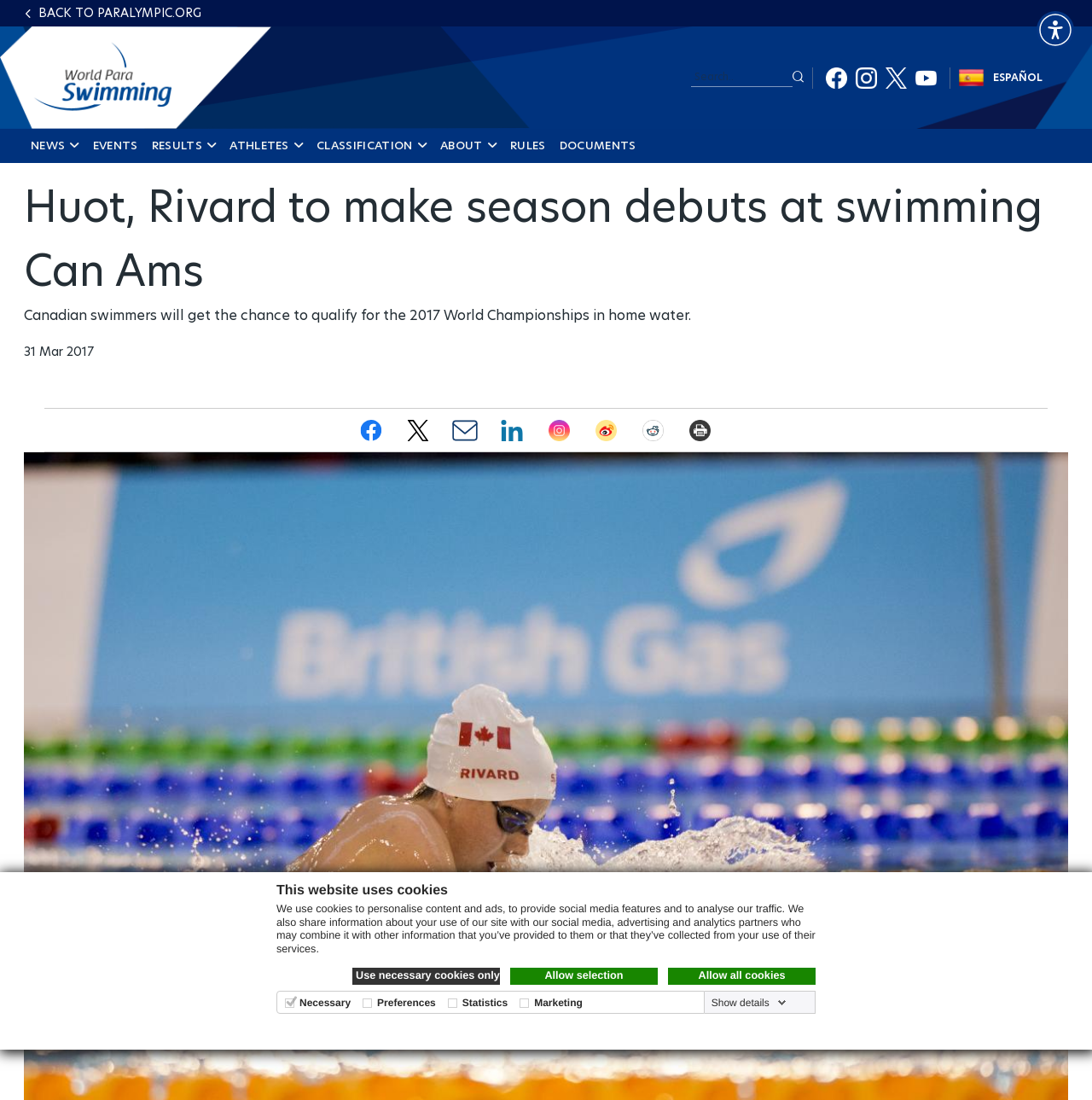Identify the bounding box coordinates for the region to click in order to carry out this instruction: "Search for something". Provide the coordinates using four float numbers between 0 and 1, formatted as [left, top, right, bottom].

[0.633, 0.061, 0.726, 0.08]